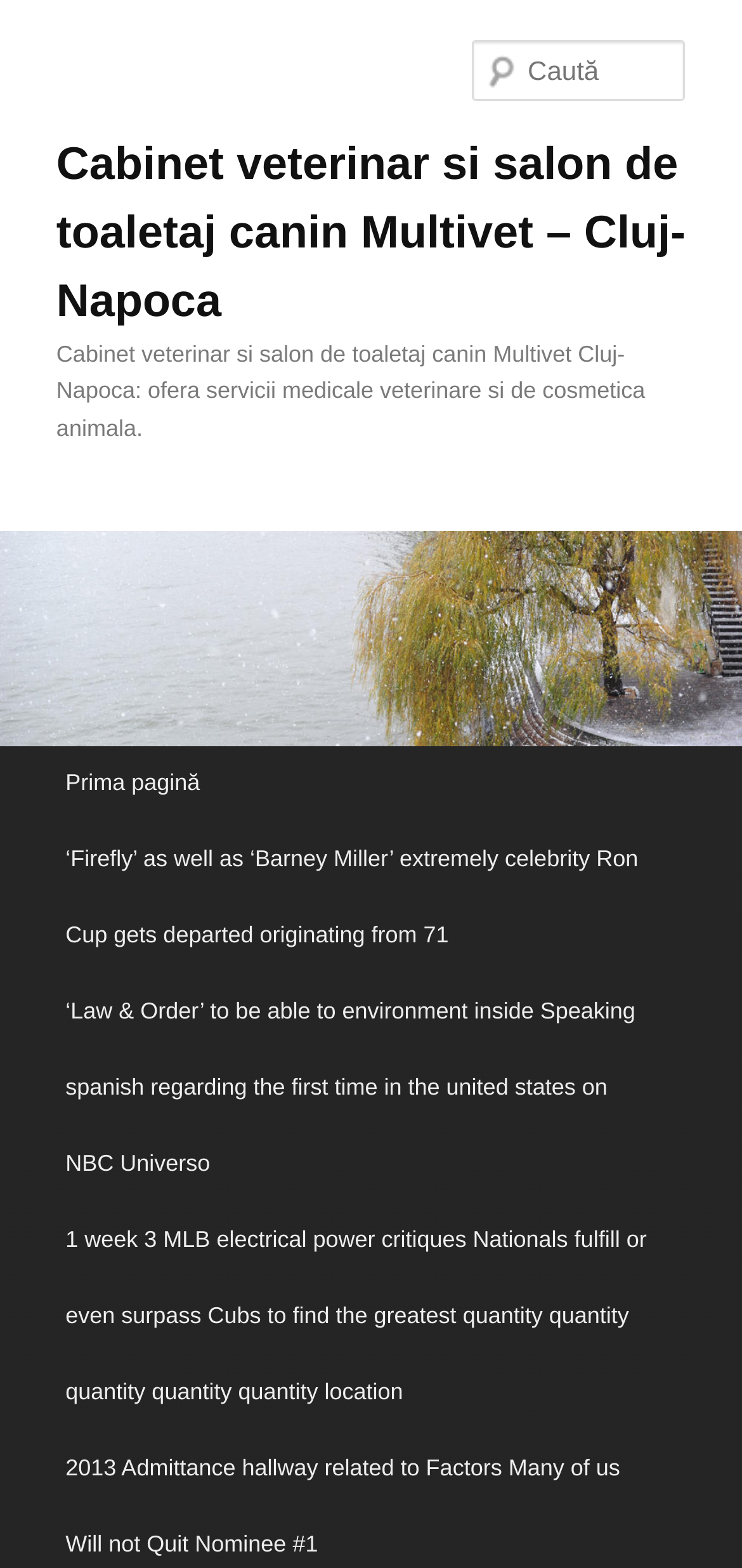Is the webpage related to sports?
Please answer the question with as much detail as possible using the screenshot.

I noticed that some of the link elements on the webpage have text related to sports, such as 'New orleans saints within Buccaneers Live life Approach' and '1 week 3 MLB electrical power critiques Nationals fulfill or even surpass Cubs to find the greatest quantity quantity quantity quantity quantity location'. This suggests that the webpage is at least partially related to sports.